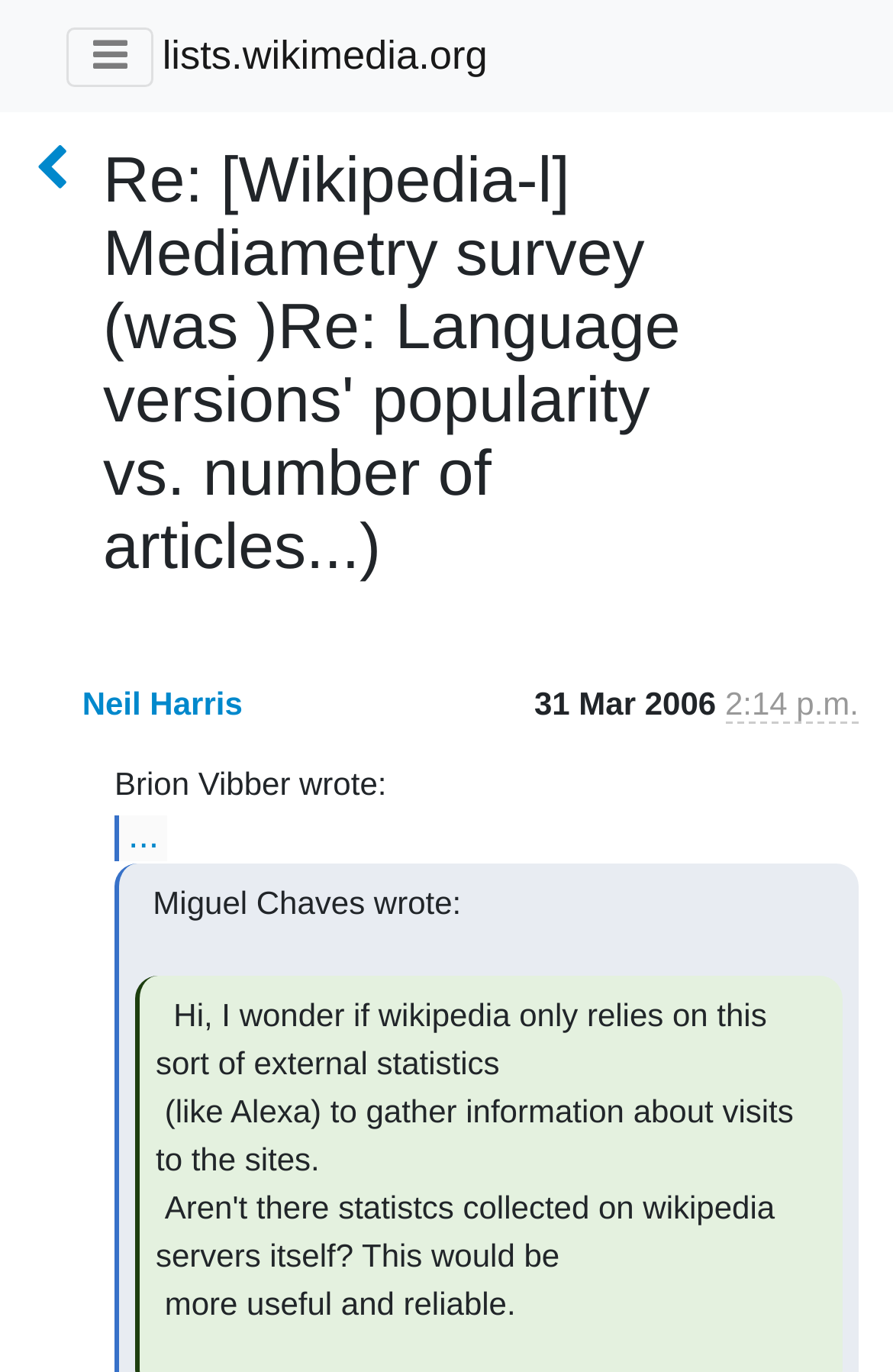Create an in-depth description of the webpage, covering main sections.

The webpage appears to be an archived email thread from the Wikipedia-l mailing list. At the top, there is a button with an icon and a link to the lists.wikimedia.org domain. Below this, there is a heading that displays the subject of the email thread, "Re: [Wikipedia-l] Mediametry survey (was )Re: Language versions' popularity vs. number of articles...)".

The main content of the webpage is organized in a table layout. On the left side, there is a link to the sender's name, "Neil Harris". To the right of this, there is a timestamp indicating that the email was sent on "31 Mar 2006". Further to the right, there is a generic element displaying the sender's time as "March 31, 2006, 3:14 p.m.", with the time "2:14 p.m." emphasized.

Below this, there is a block of text attributed to "Brion Vibber", followed by an ellipsis link. Further down, there is another block of text attributed to "Miguel Chaves". The text blocks appear to be quotes or responses from the email thread participants.